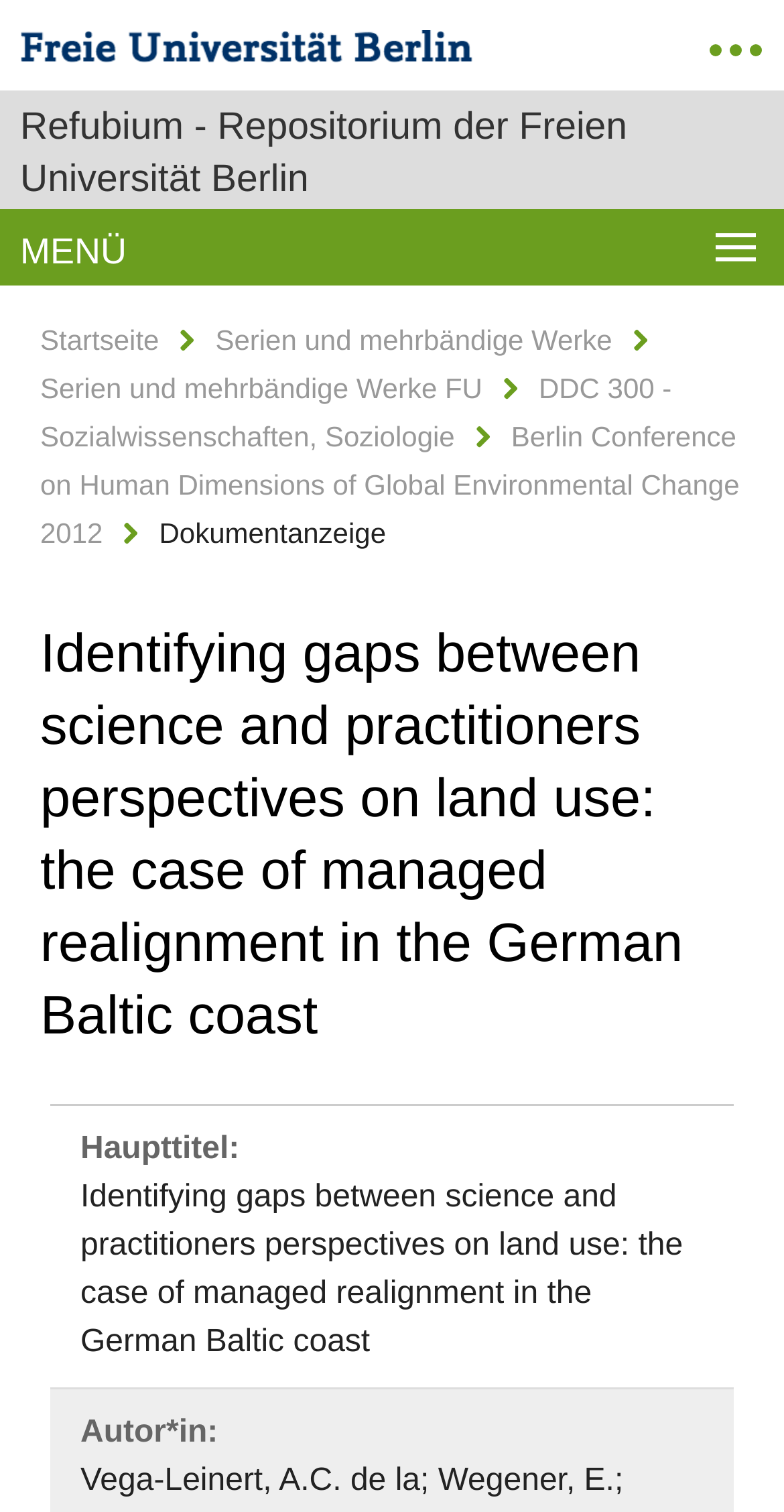How many links are there in the menu?
Using the image as a reference, answer the question with a short word or phrase.

5